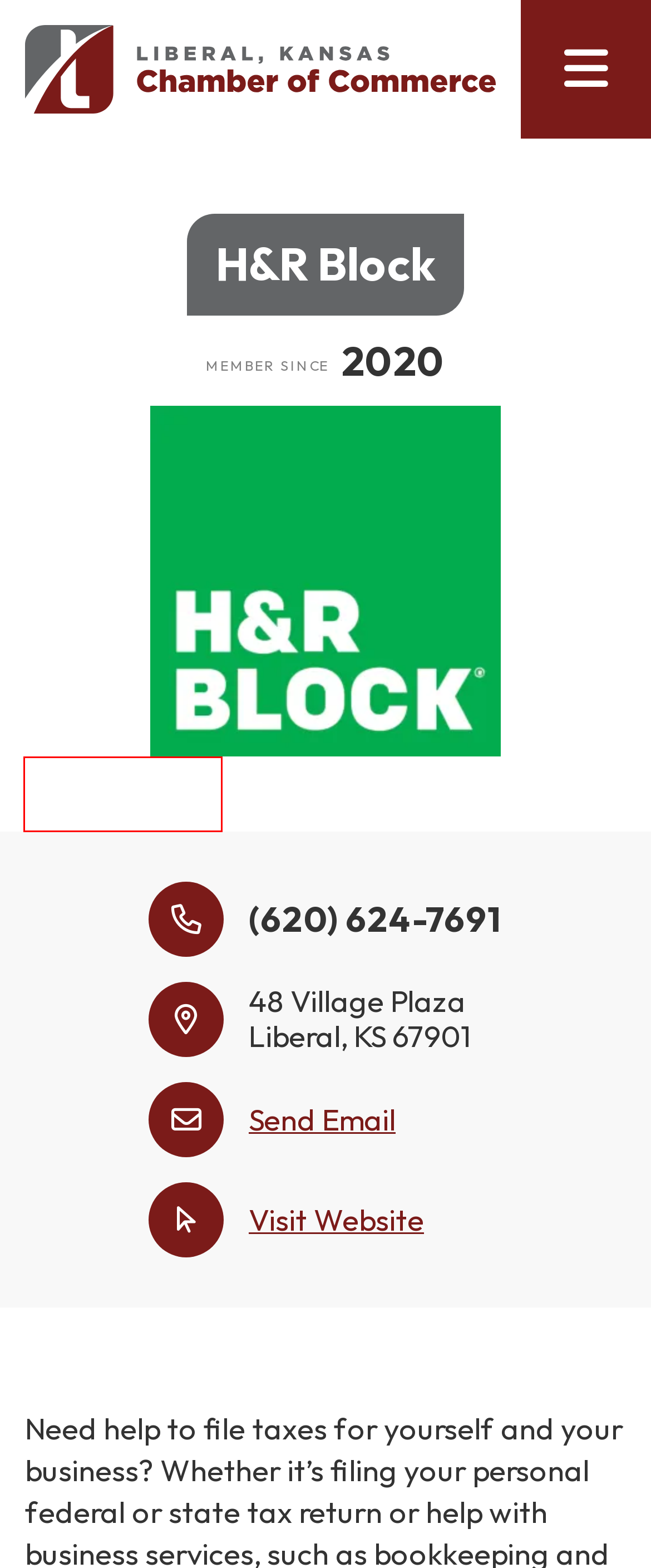Review the webpage screenshot and focus on the UI element within the red bounding box. Select the best-matching webpage description for the new webpage that follows after clicking the highlighted element. Here are the candidates:
A. Area Facts & Figures - Liberal Chamber of Commerce
B. Calendar - Liberal Chamber of Commerce
C. Contact - Liberal Chamber of Commerce
D. Marketing Opportunities - Liberal Chamber of Commerce
E. Newsletter - Liberal Chamber of Commerce
F. Seward County - Liberal Chamber of Commerce
G. Directory - Liberal Chamber of Commerce
H. Visit Liberal - Liberal Chamber of Commerce

C